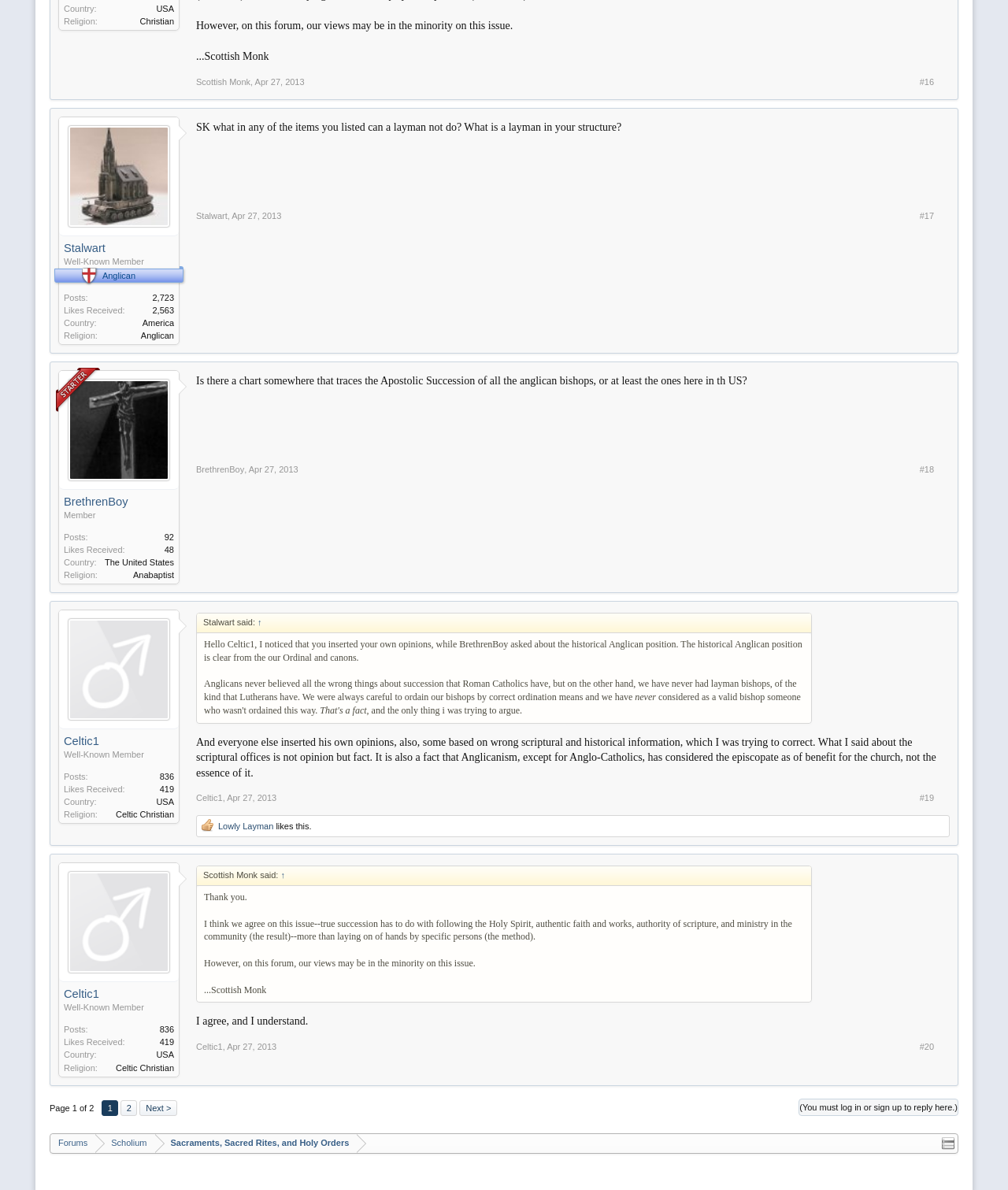What is Celtic1's religion?
Using the details from the image, give an elaborate explanation to answer the question.

I found the answer by looking at the description list for Celtic1, where it says 'Religion: Celtic Christian'.